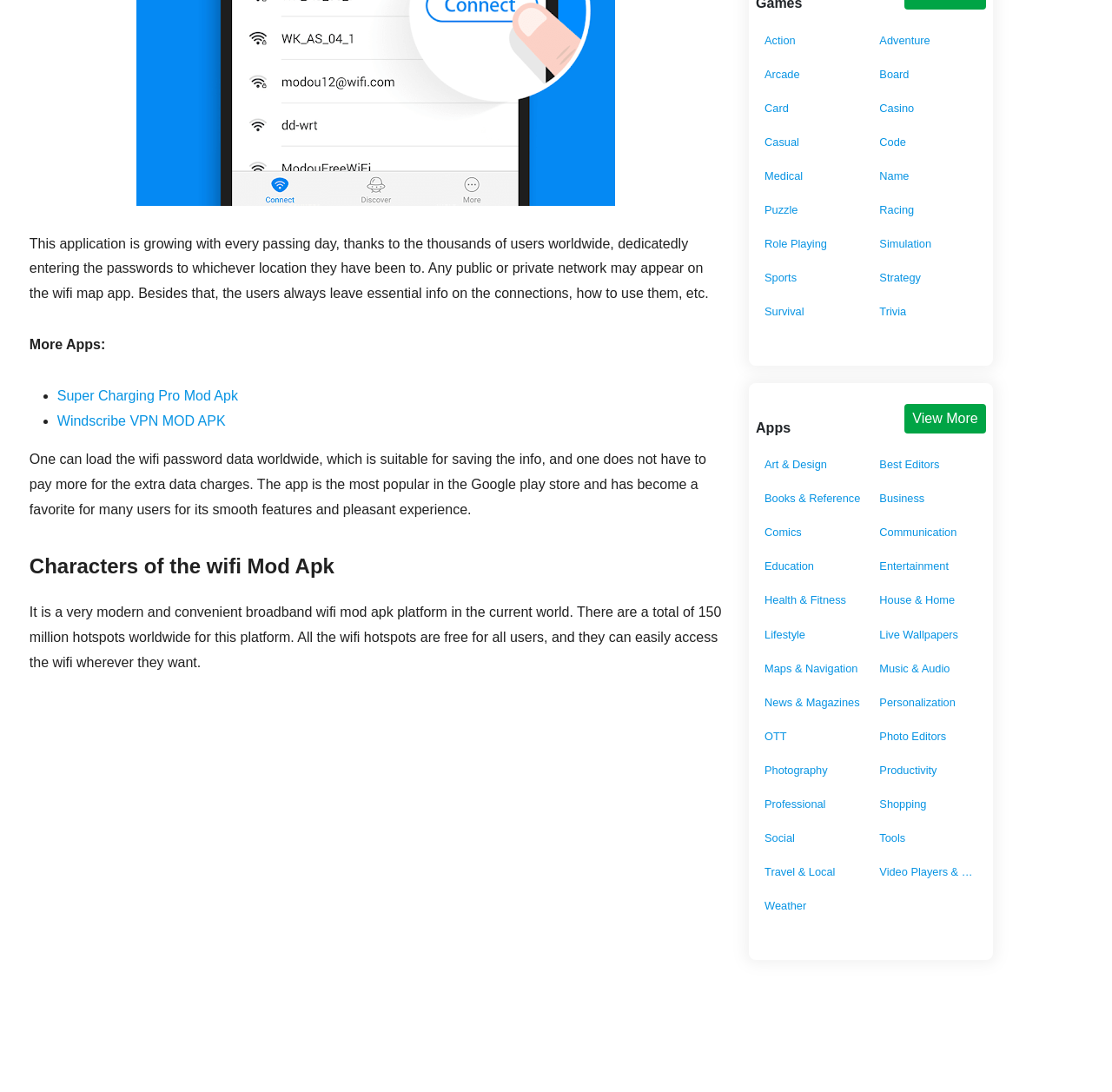Identify the bounding box coordinates for the UI element described as: "Facebook". The coordinates should be provided as four floats between 0 and 1: [left, top, right, bottom].

None